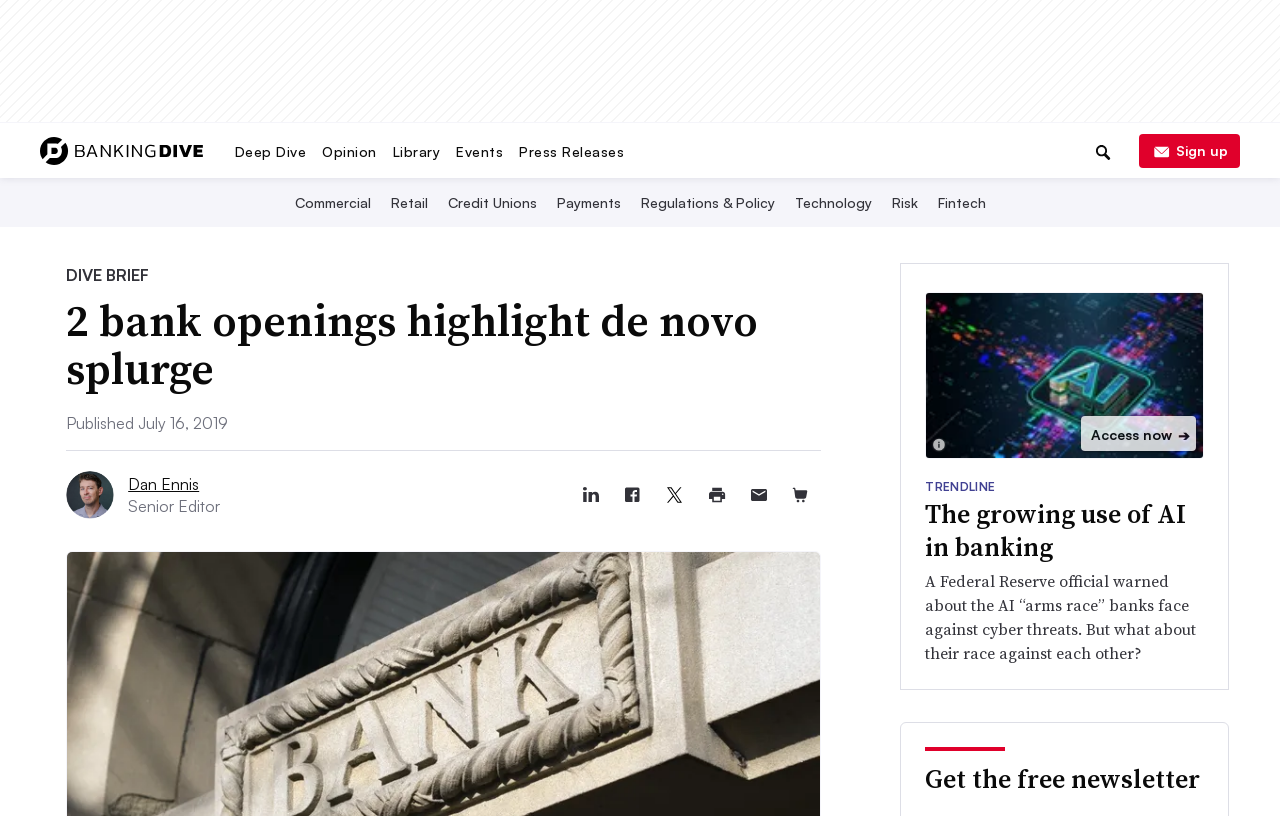Please determine the bounding box coordinates of the section I need to click to accomplish this instruction: "Click the link to email feedback".

None